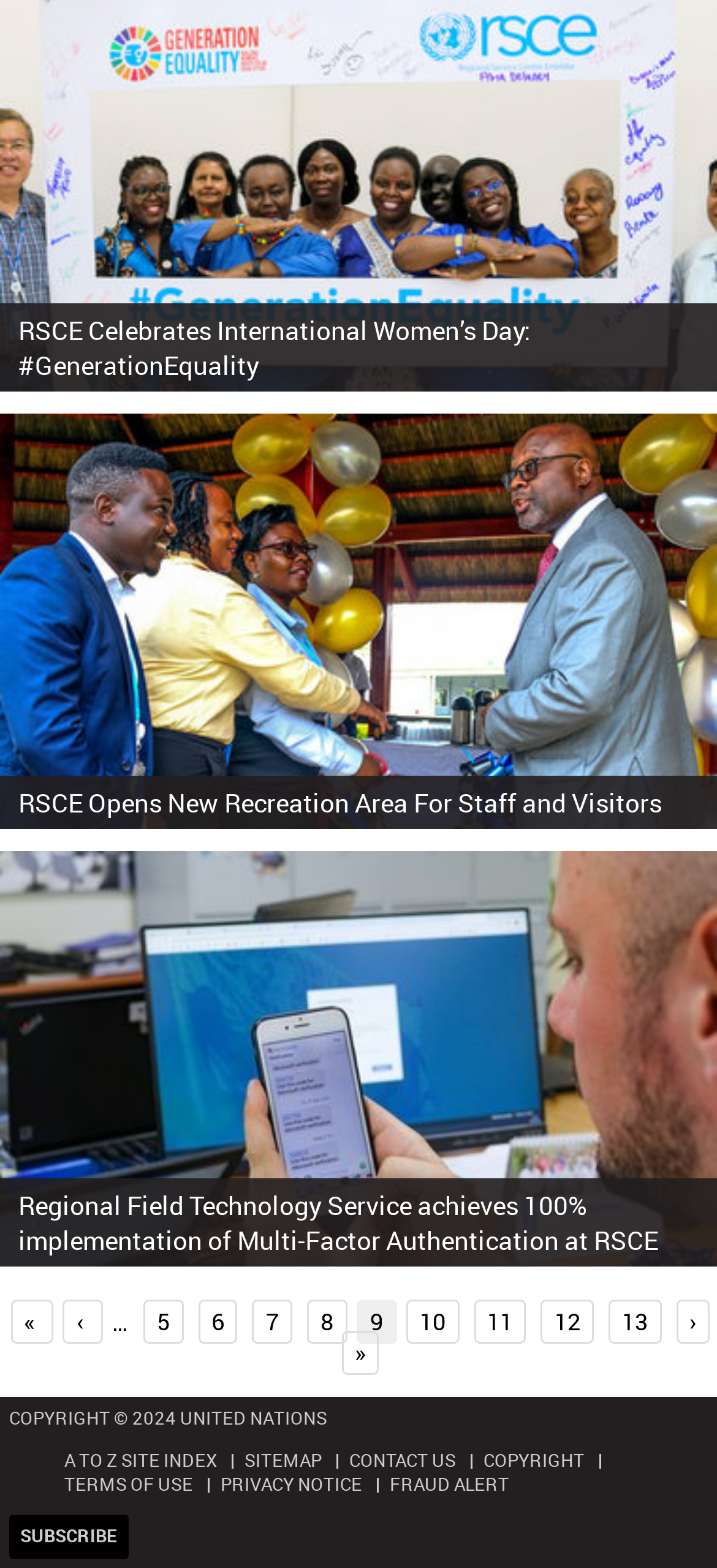Locate the bounding box of the user interface element based on this description: "alt="womens day rsce entebbe"".

[0.0, 0.232, 1.0, 0.254]